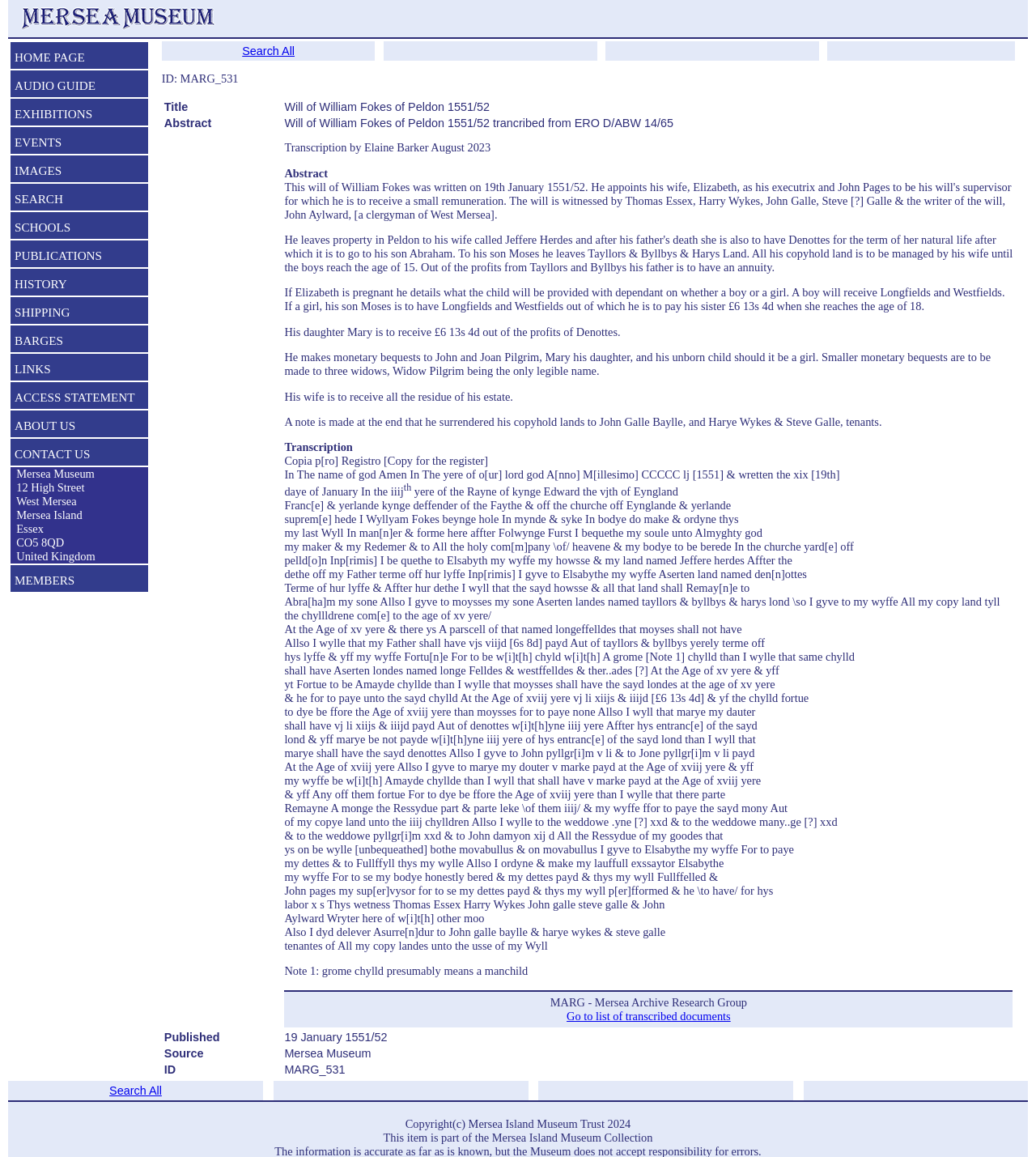What is the name of the son mentioned in the will?
Refer to the image and answer the question using a single word or phrase.

Moses